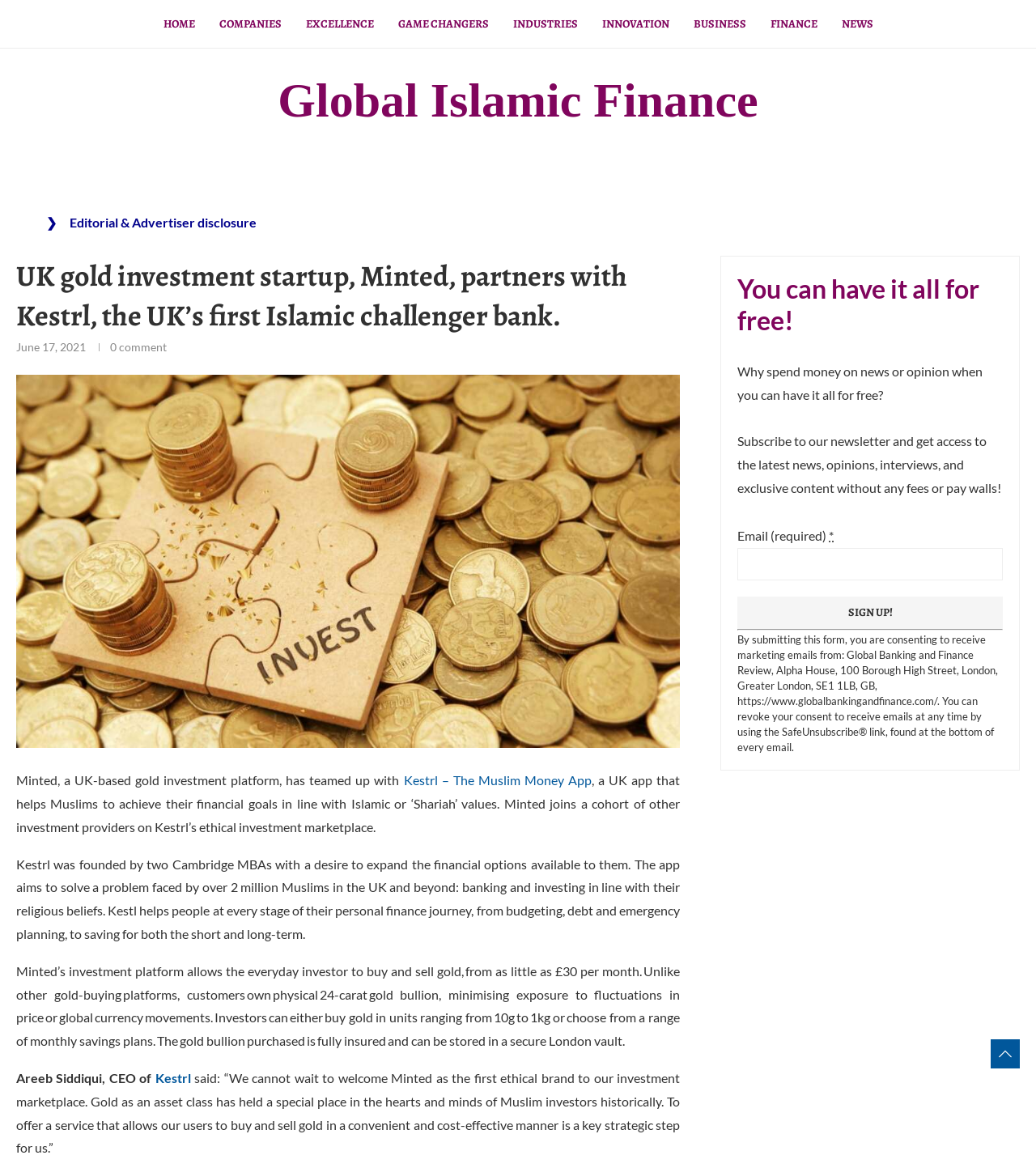Please specify the coordinates of the bounding box for the element that should be clicked to carry out this instruction: "Read about Global Islamic Finance". The coordinates must be four float numbers between 0 and 1, formatted as [left, top, right, bottom].

[0.0, 0.062, 1.0, 0.11]